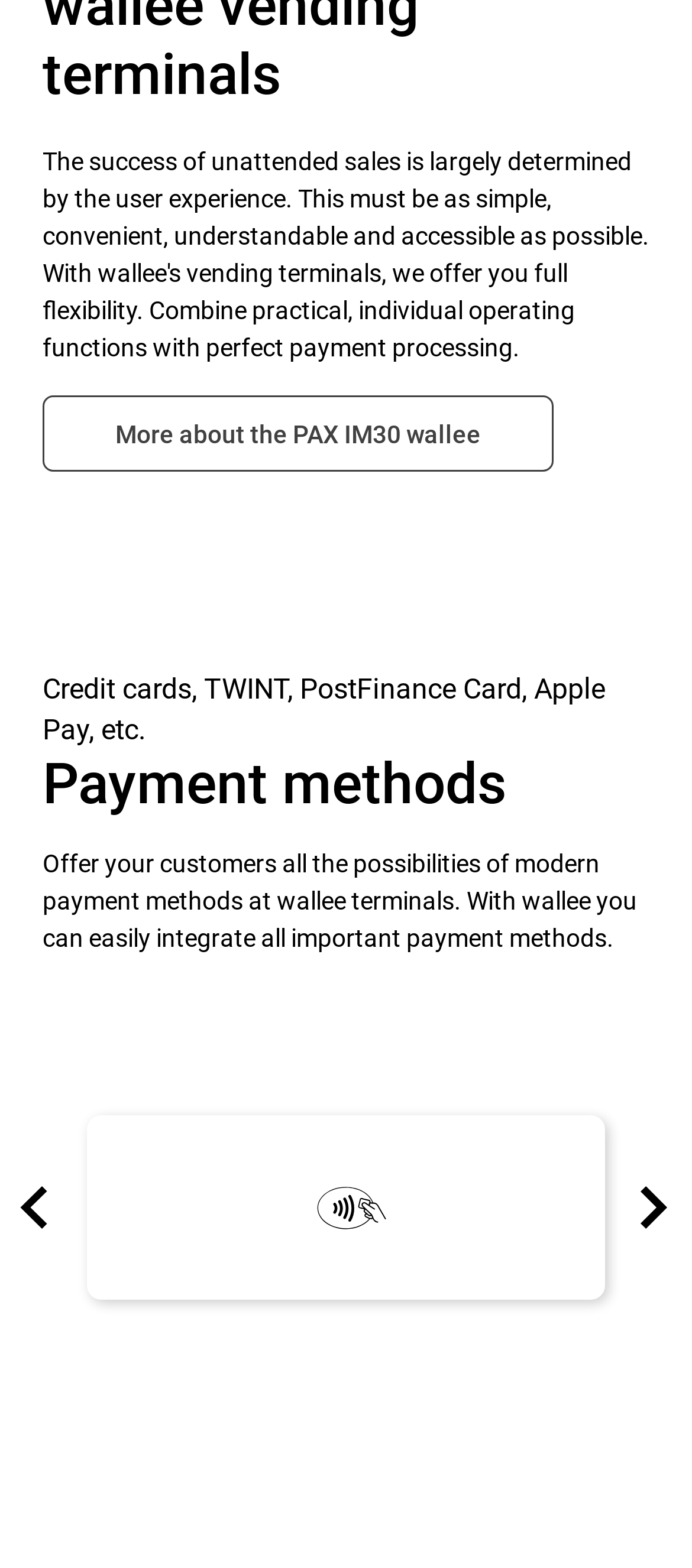Please analyze the image and provide a thorough answer to the question:
What payment methods are supported?

This answer can be obtained by reading the static text element with the OCR text 'Credit cards, TWINT, PostFinance Card, Apple Pay, etc.' which is located below the heading 'Payment methods'.